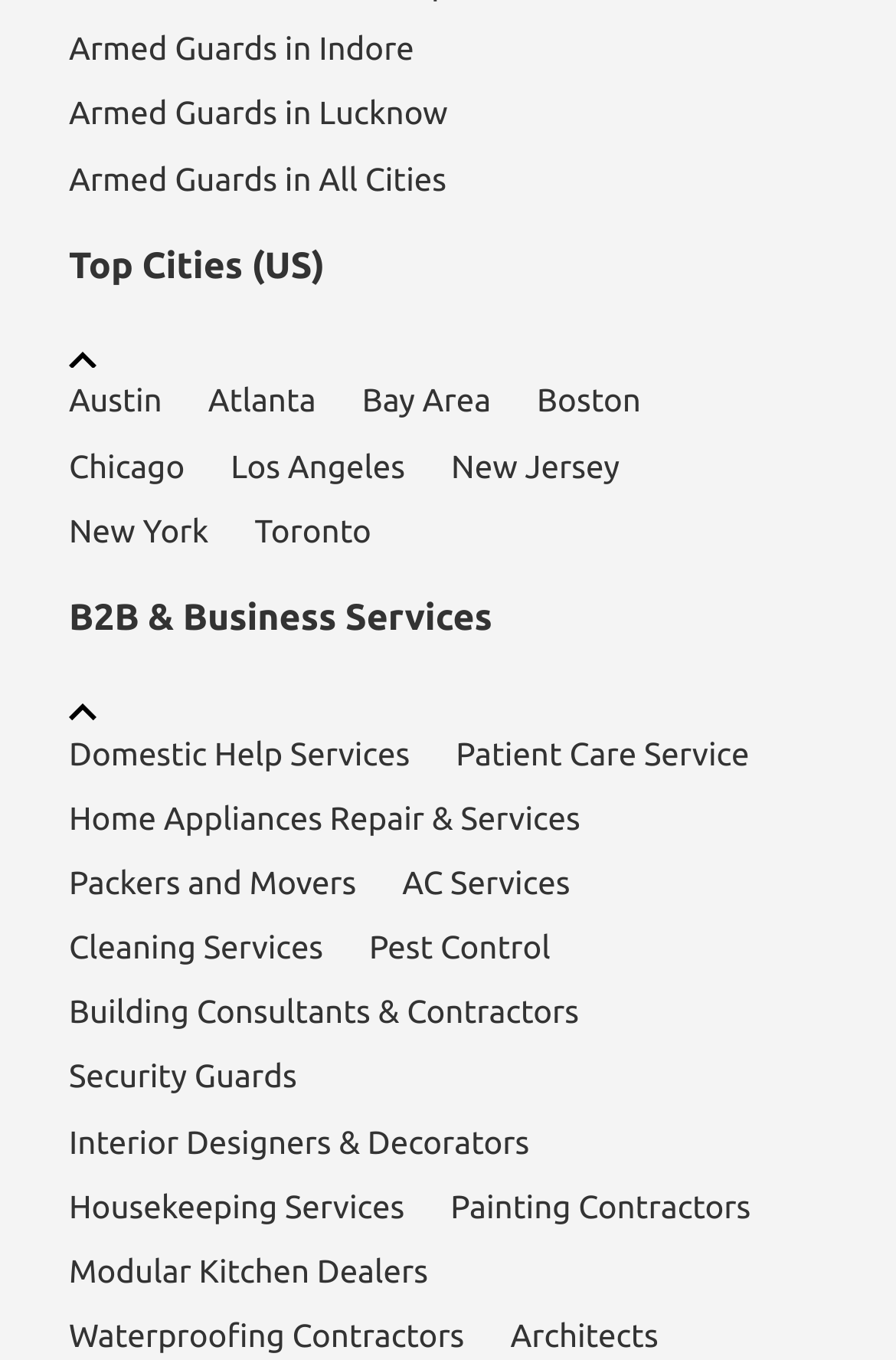Locate the bounding box coordinates of the element that needs to be clicked to carry out the instruction: "Click on Armed Guards in Indore". The coordinates should be given as four float numbers ranging from 0 to 1, i.e., [left, top, right, bottom].

[0.077, 0.012, 0.462, 0.06]